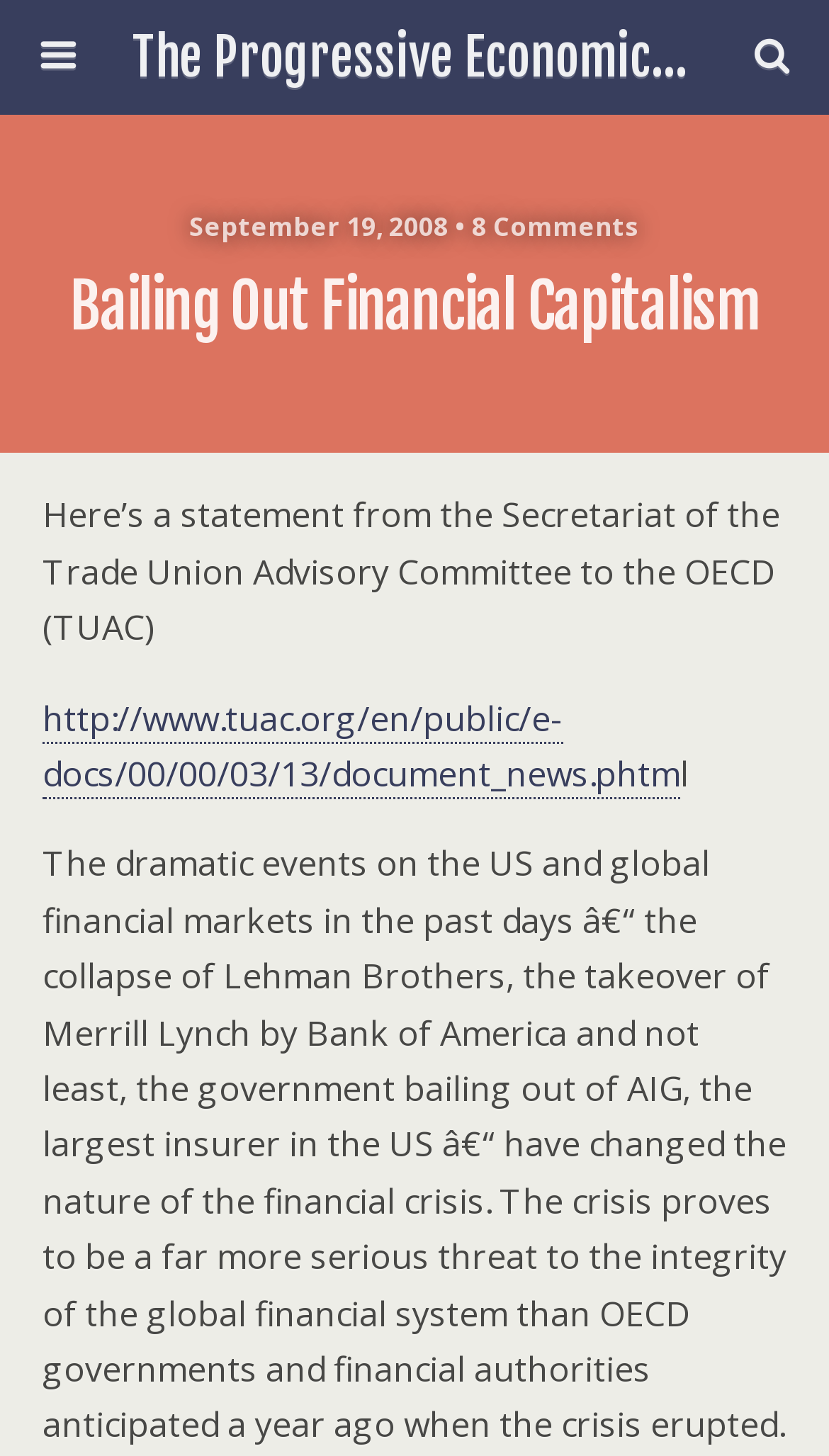Respond concisely with one word or phrase to the following query:
What is the purpose of the textbox?

Search this website